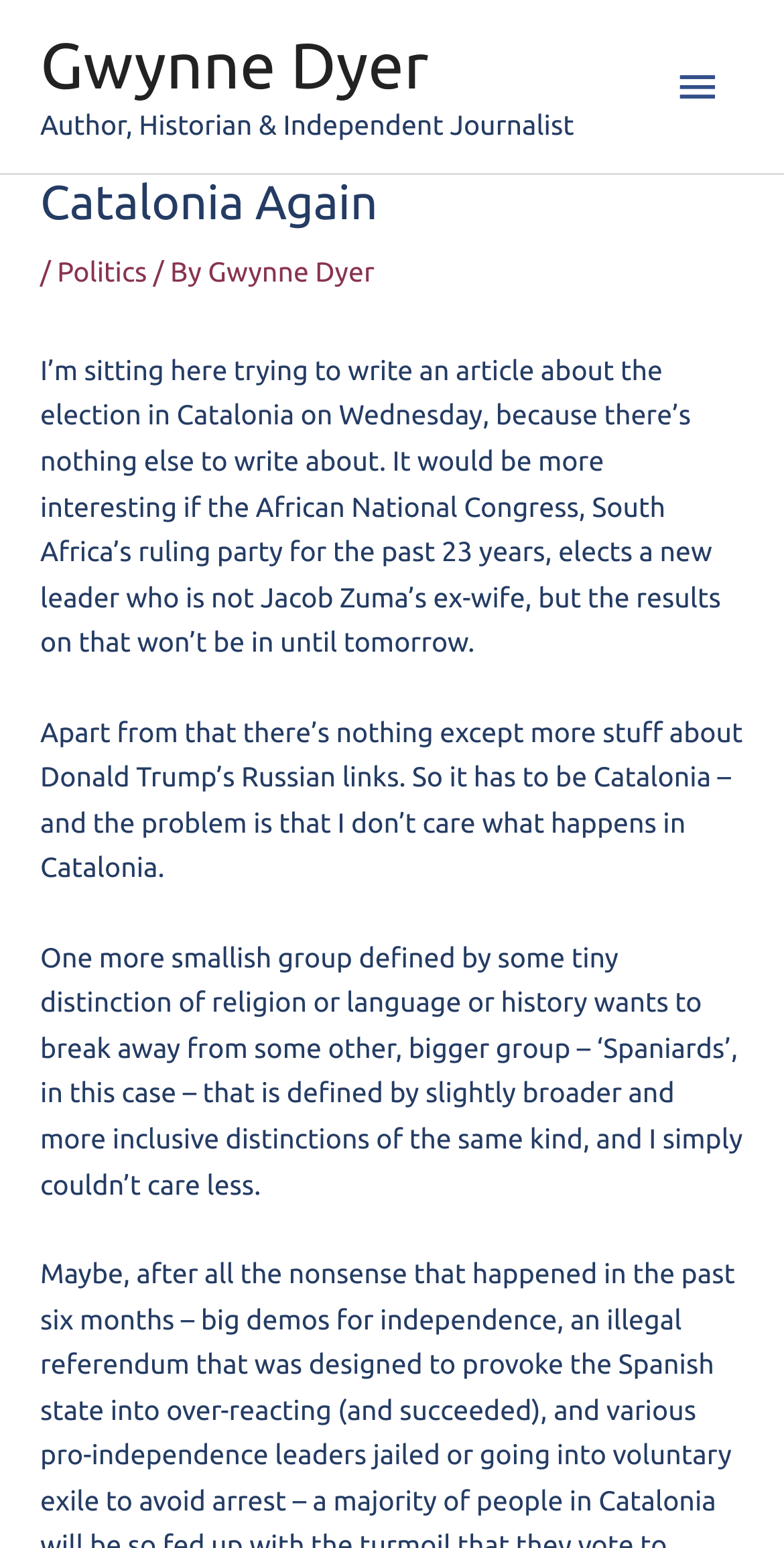Provide a comprehensive caption for the webpage.

The webpage is an article titled "Catalonia Again" by Gwynne Dyer, an author, historian, and independent journalist. At the top left, there is a link to the author's name, accompanied by a brief description of their profession. To the right of this, there is a button labeled "Main Menu" that, when expanded, reveals a header section.

In the header section, the title "Catalonia Again" is prominently displayed, followed by a slash and the category "Politics" with a link to it. The author's name, Gwynne Dyer, is also linked and appears again in this section.

Below the header, the main content of the article begins. The text is divided into three paragraphs. The first paragraph discusses the author's struggle to find a topic to write about, settling on the election in Catalonia. The second paragraph expresses the author's lack of interest in the topic, citing that it's just another instance of a small group wanting to break away from a larger one. The third paragraph continues this sentiment, stating that the author couldn't care less about the issue.

Throughout the webpage, there are no images, and the layout is dominated by text. The main content is positioned in the center of the page, with the header and menu sections at the top.